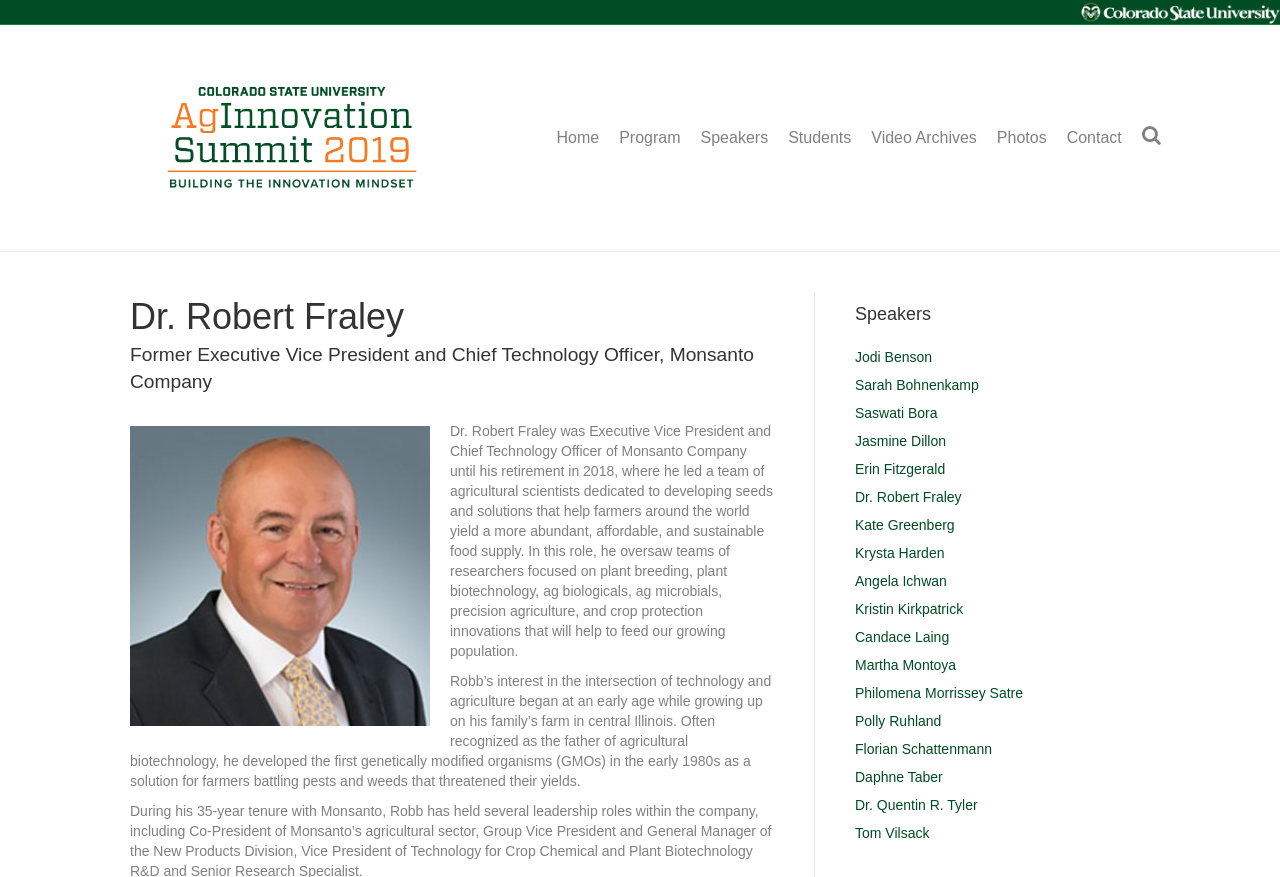Answer the question below using just one word or a short phrase: 
What is the name of the company Dr. Robert Fraley worked for?

Monsanto Company